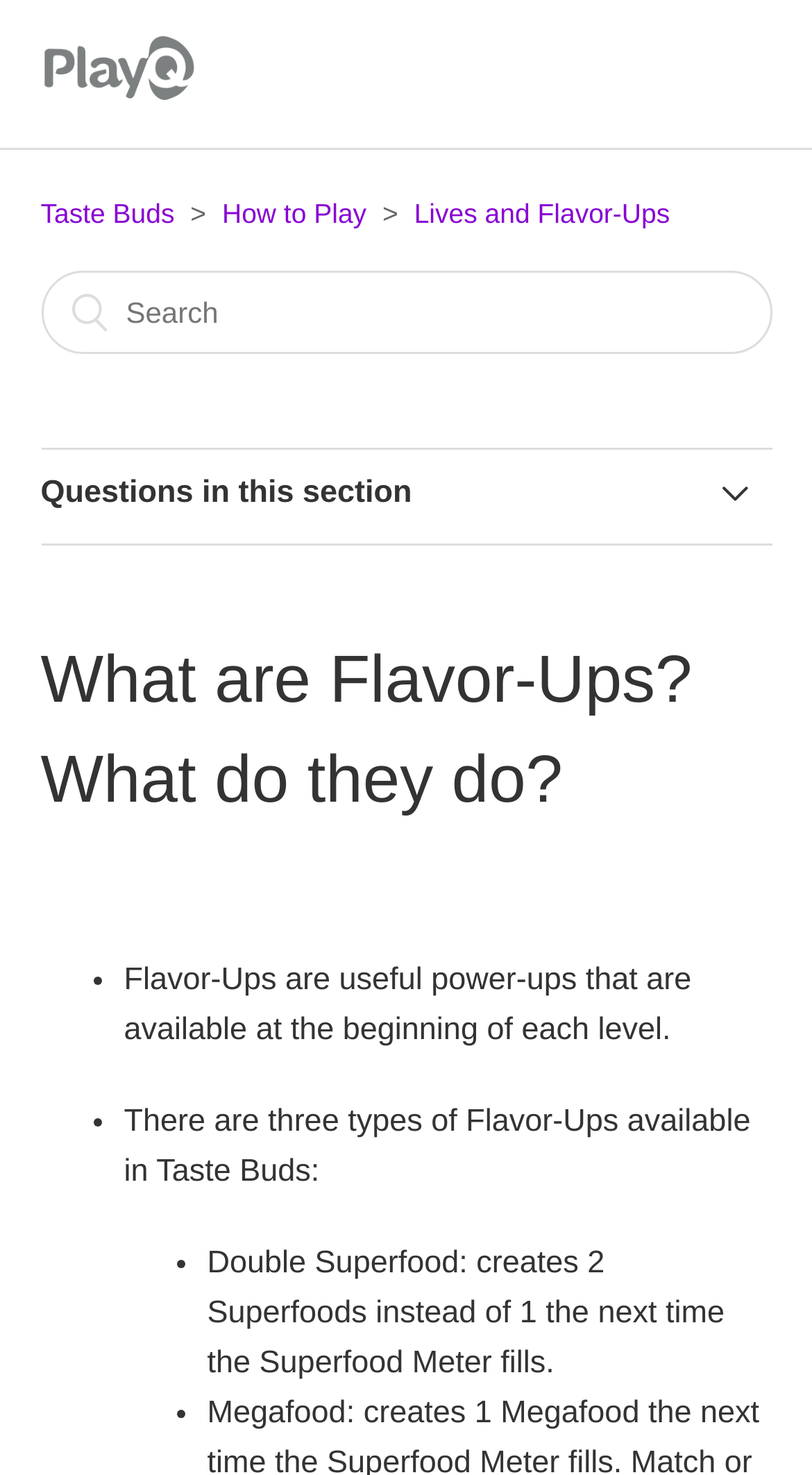Locate the bounding box coordinates for the element described below: "Taste Buds". The coordinates must be four float values between 0 and 1, formatted as [left, top, right, bottom].

[0.05, 0.134, 0.215, 0.155]